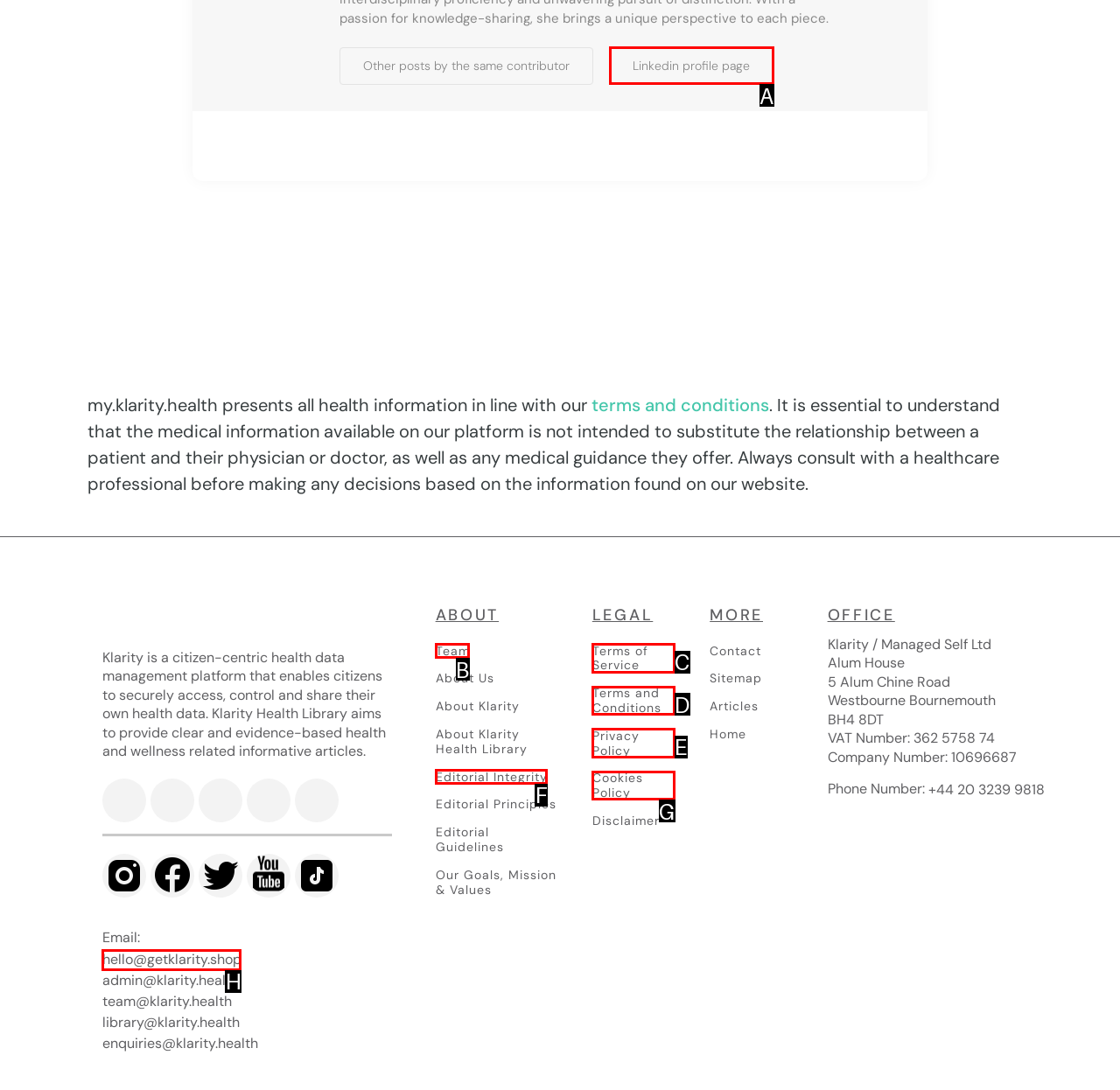Choose the letter of the UI element necessary for this task: Learn about the team
Answer with the correct letter.

B